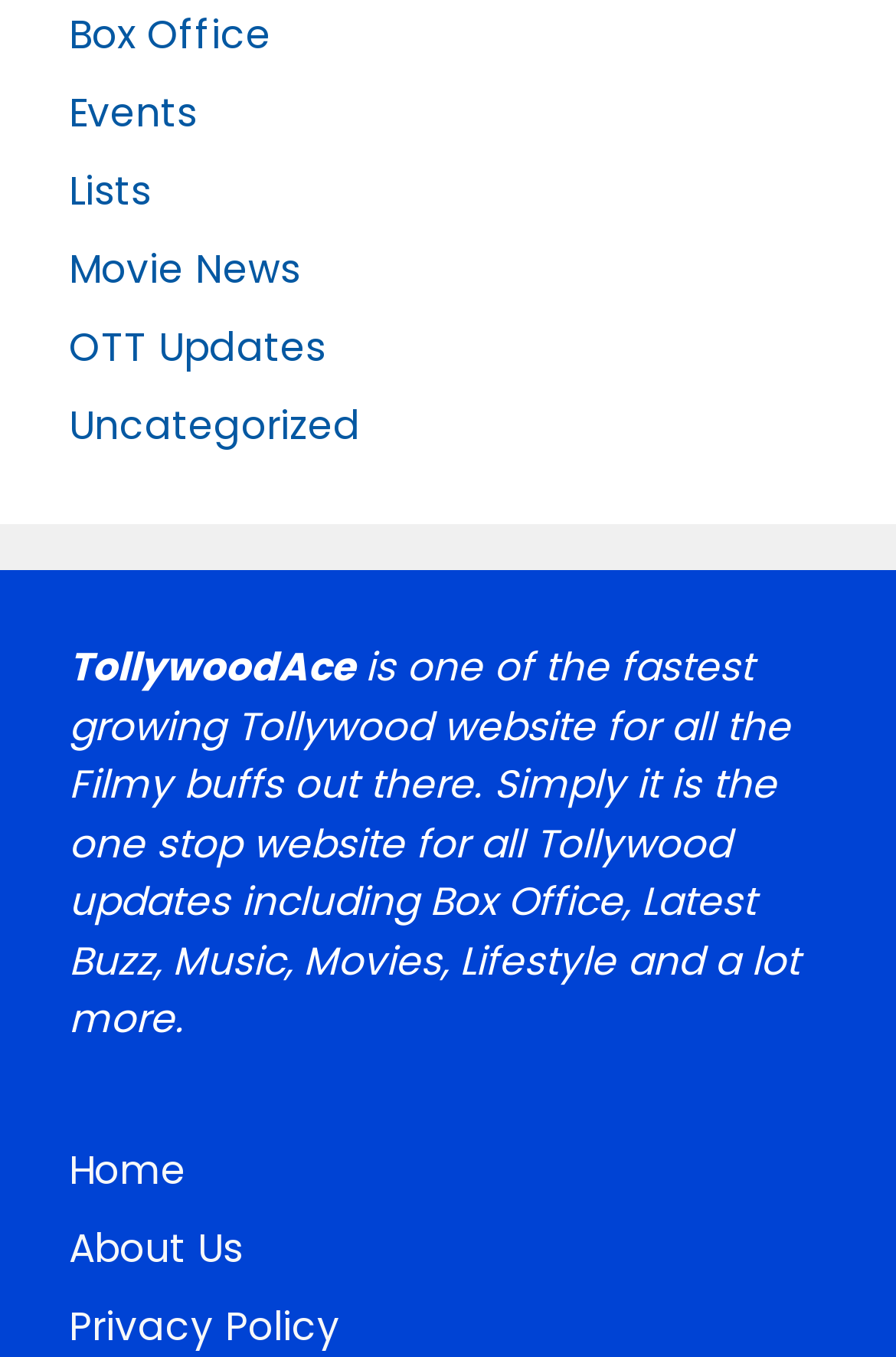Please identify the bounding box coordinates of the clickable element to fulfill the following instruction: "go to Box Office". The coordinates should be four float numbers between 0 and 1, i.e., [left, top, right, bottom].

[0.077, 0.004, 0.303, 0.045]